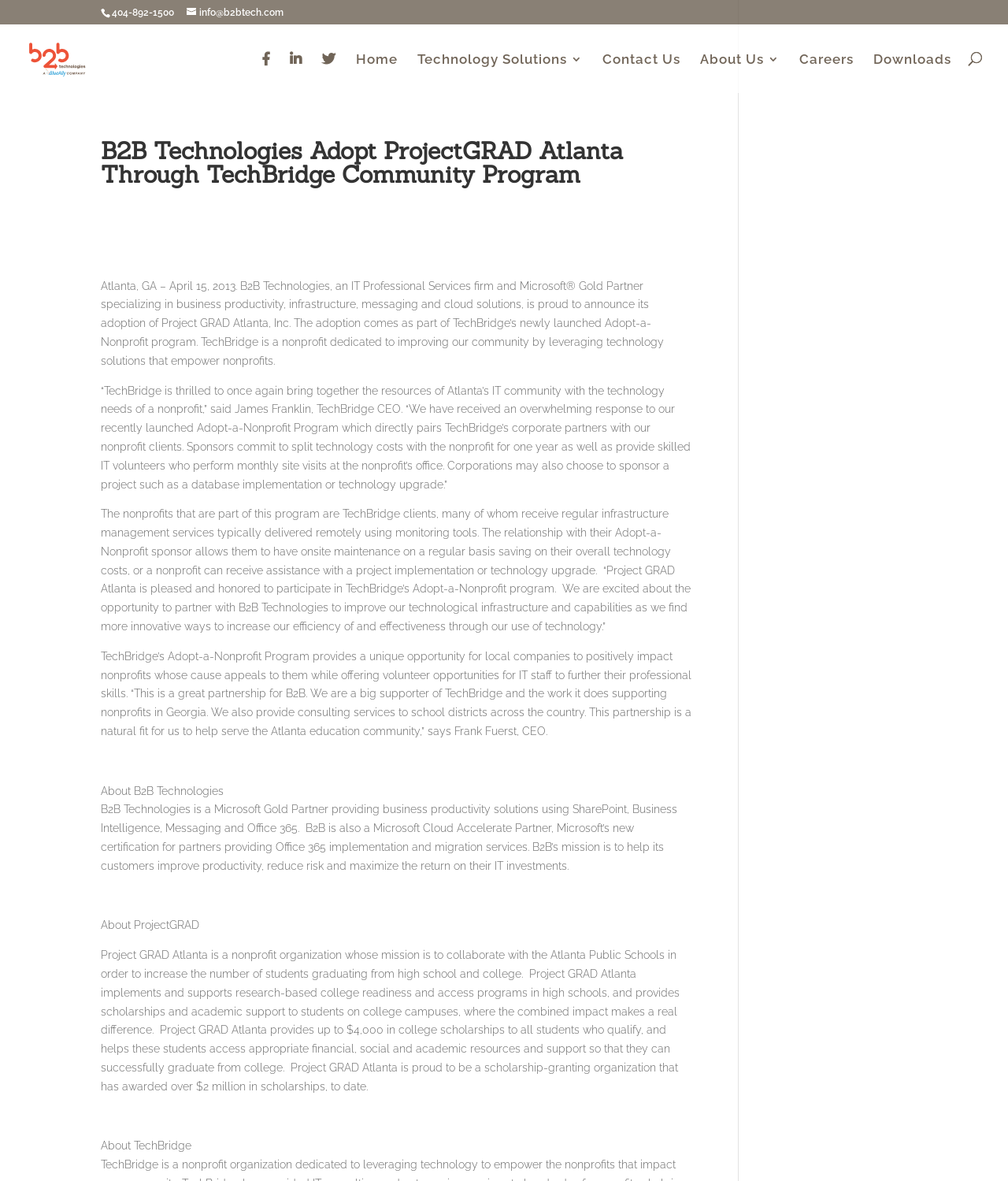Identify the bounding box coordinates for the UI element described as: "Downloads". The coordinates should be provided as four floats between 0 and 1: [left, top, right, bottom].

[0.866, 0.045, 0.944, 0.078]